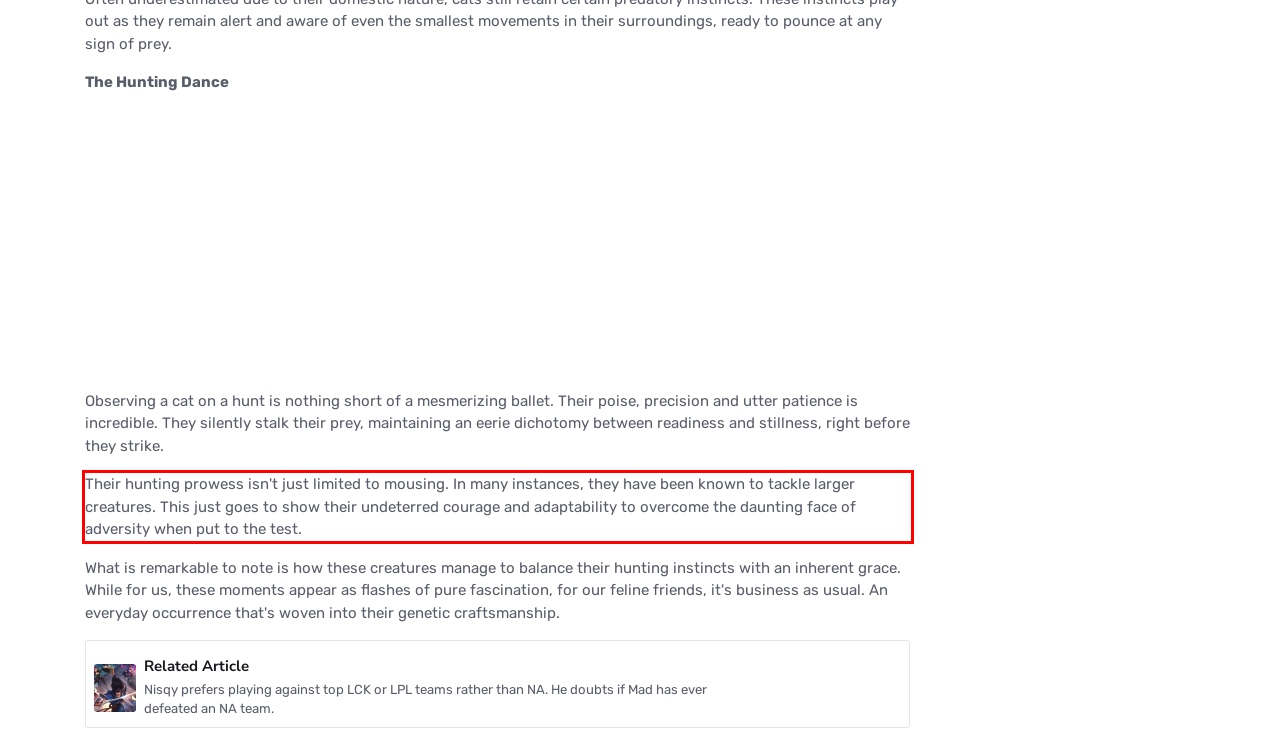Within the provided webpage screenshot, find the red rectangle bounding box and perform OCR to obtain the text content.

Their hunting prowess isn't just limited to mousing. In many instances, they have been known to tackle larger creatures. This just goes to show their undeterred courage and adaptability to overcome the daunting face of adversity when put to the test.